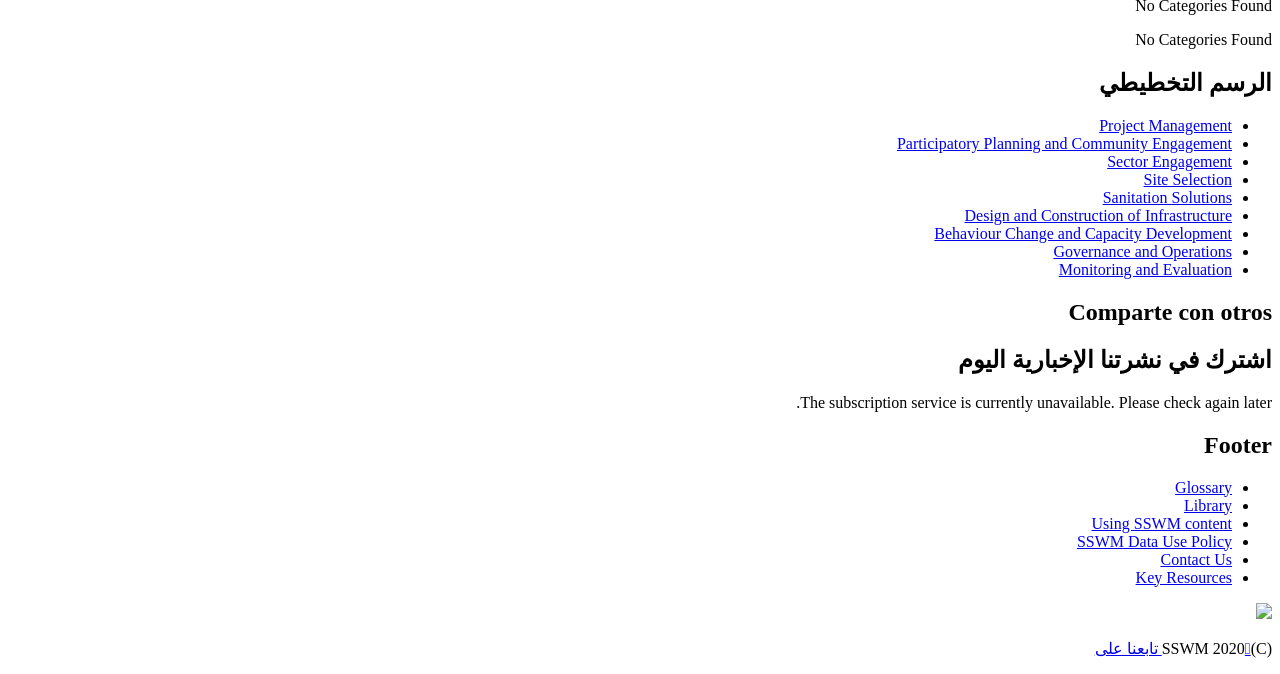Identify the bounding box of the UI component described as: "Glossary".

[0.918, 0.71, 0.962, 0.735]